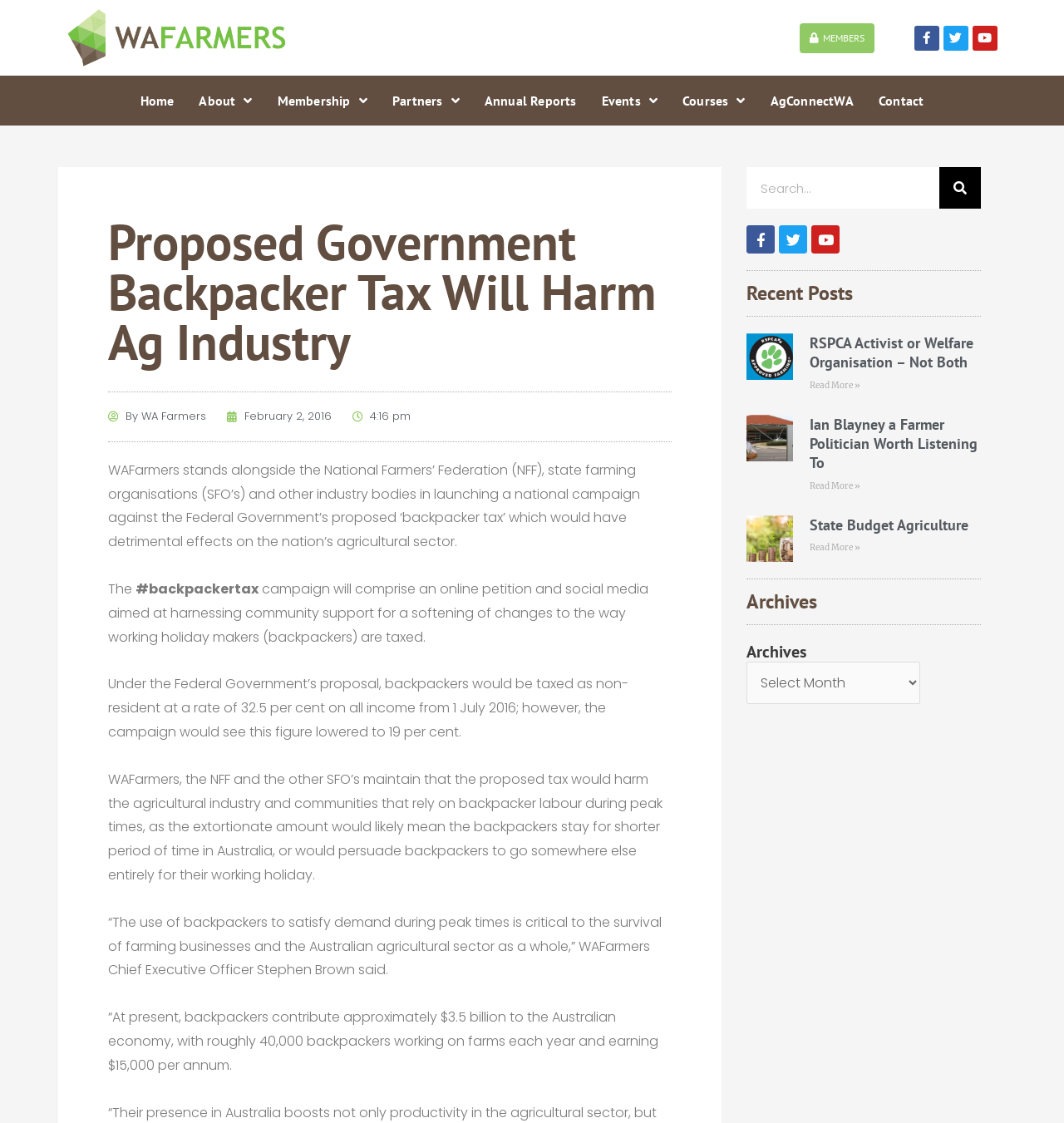Find the bounding box of the UI element described as follows: "Twitter".

[0.887, 0.023, 0.91, 0.045]